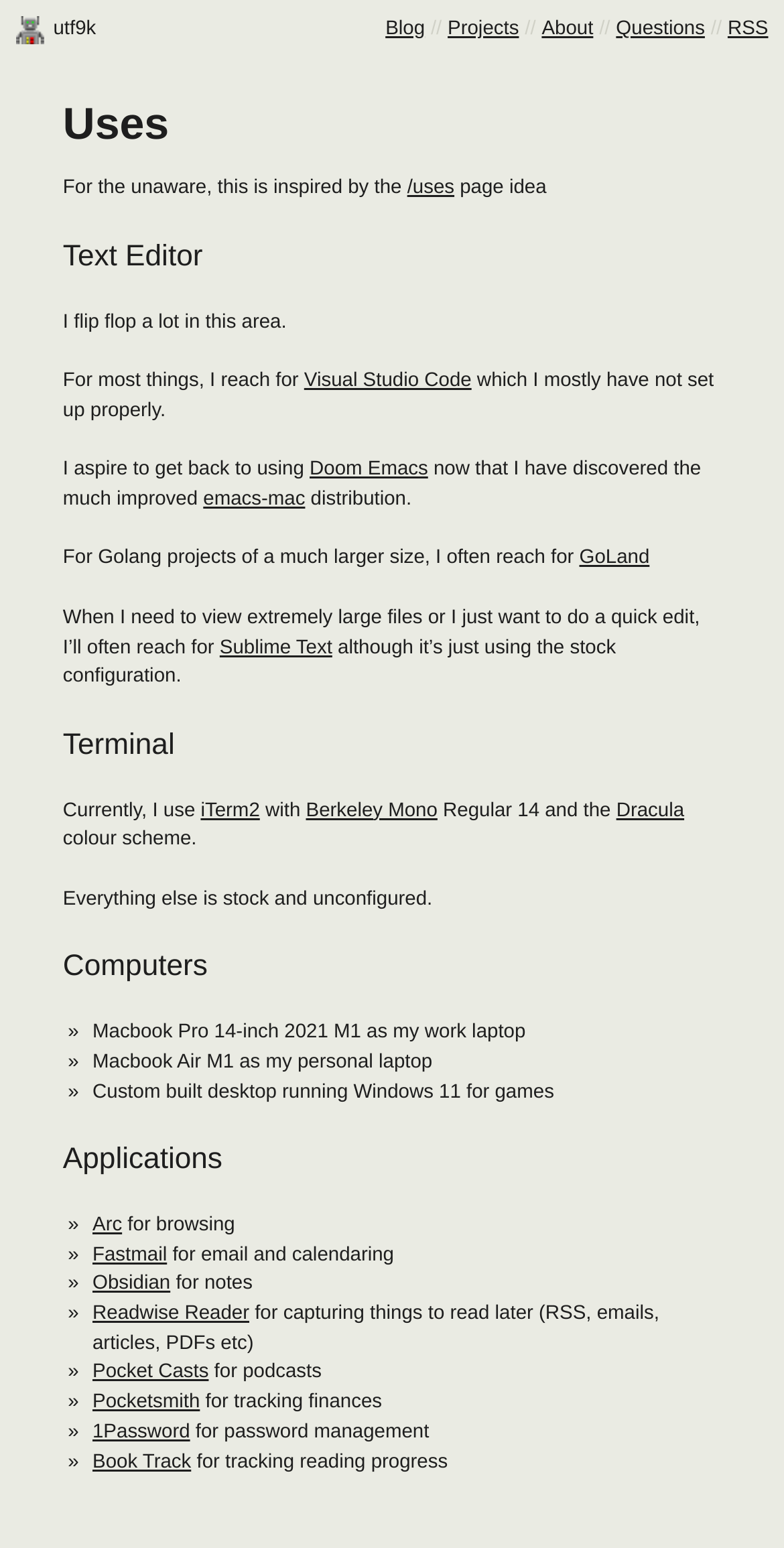What is the author's terminal application?
Look at the screenshot and give a one-word or phrase answer.

iTerm2